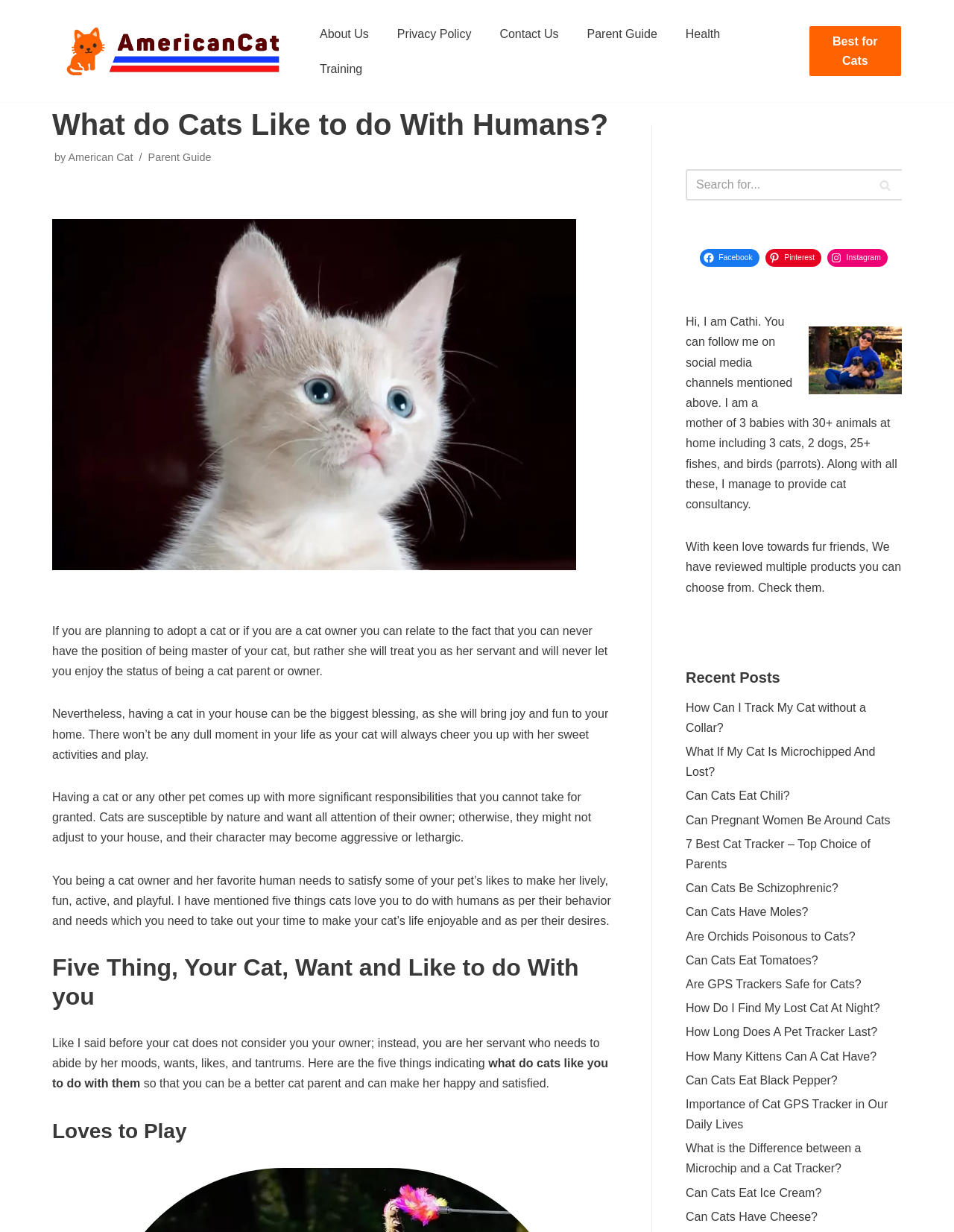Please identify the bounding box coordinates of the element that needs to be clicked to perform the following instruction: "Check the 'Best for Cats' section".

[0.847, 0.021, 0.945, 0.062]